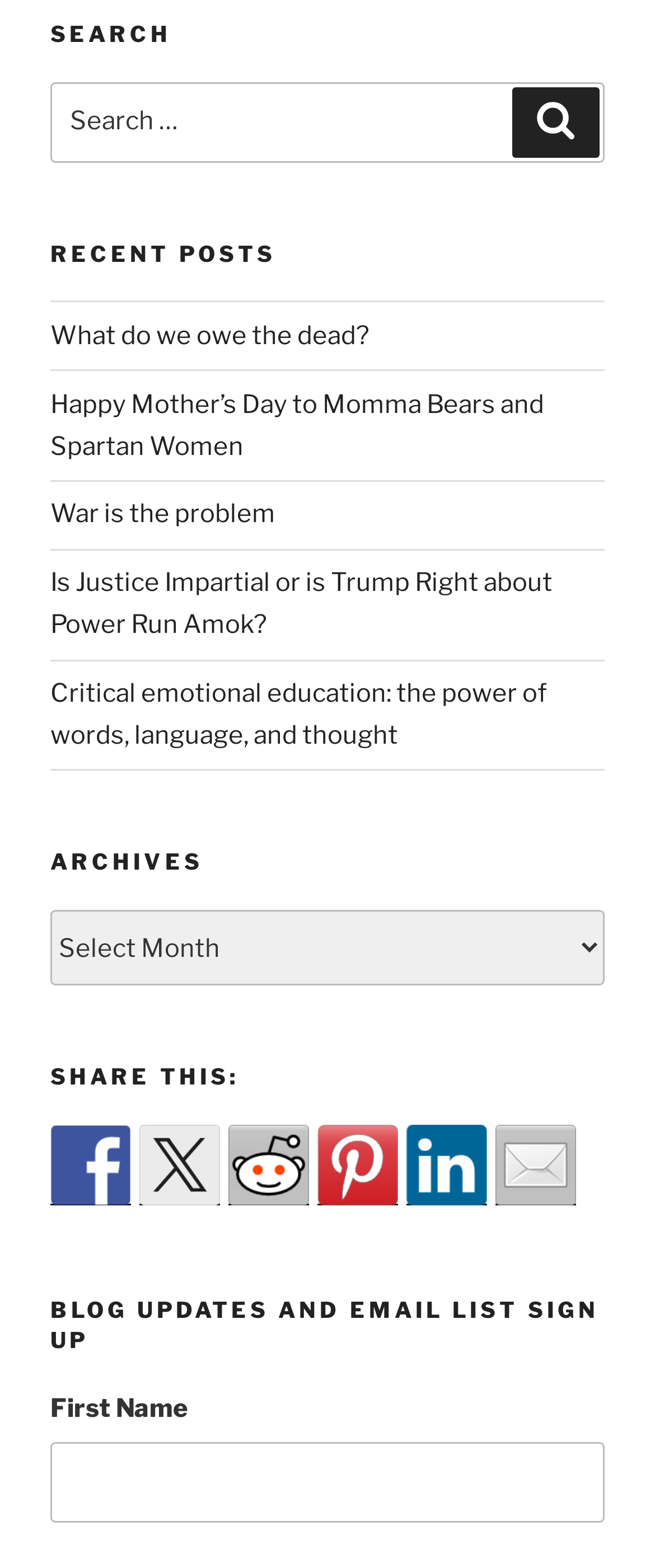Please specify the bounding box coordinates of the clickable section necessary to execute the following command: "Read recent post 'What do we owe the dead?'".

[0.077, 0.204, 0.564, 0.224]